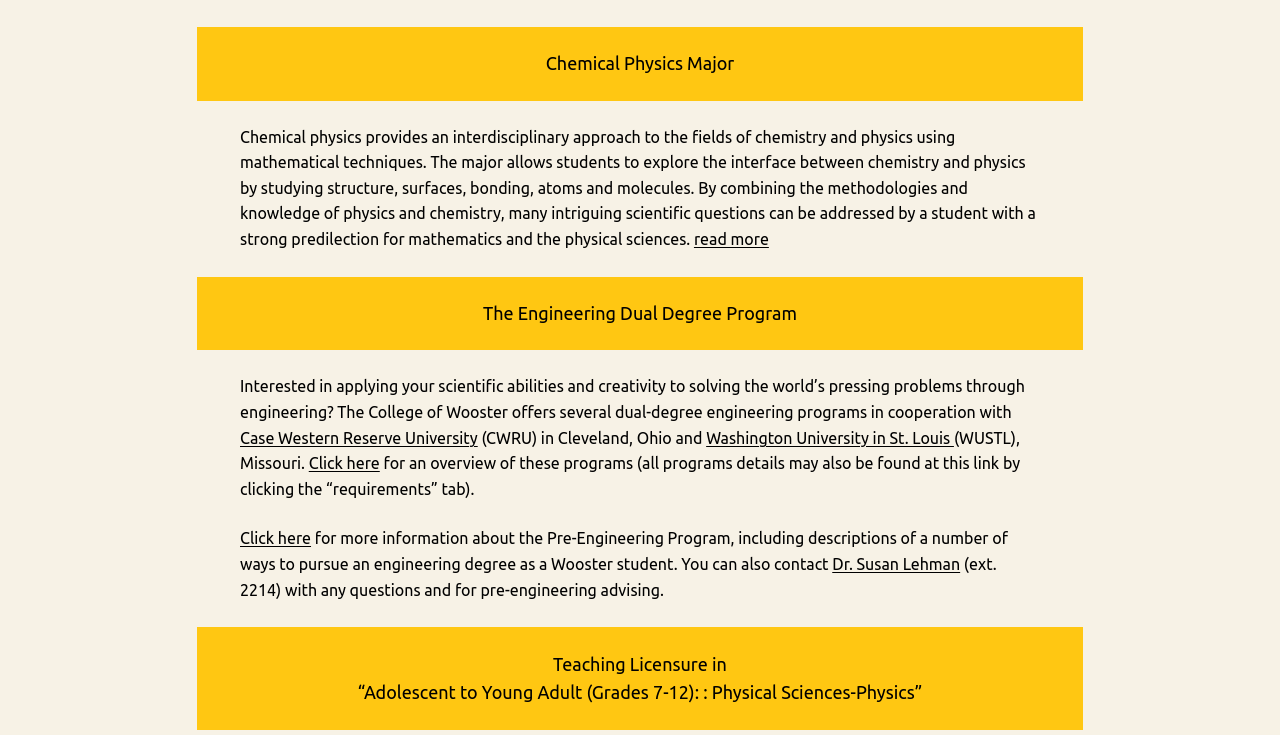Bounding box coordinates should be in the format (top-left x, top-left y, bottom-right x, bottom-right y) and all values should be floating point numbers between 0 and 1. Determine the bounding box coordinate for the UI element described as: read more

[0.542, 0.313, 0.601, 0.337]